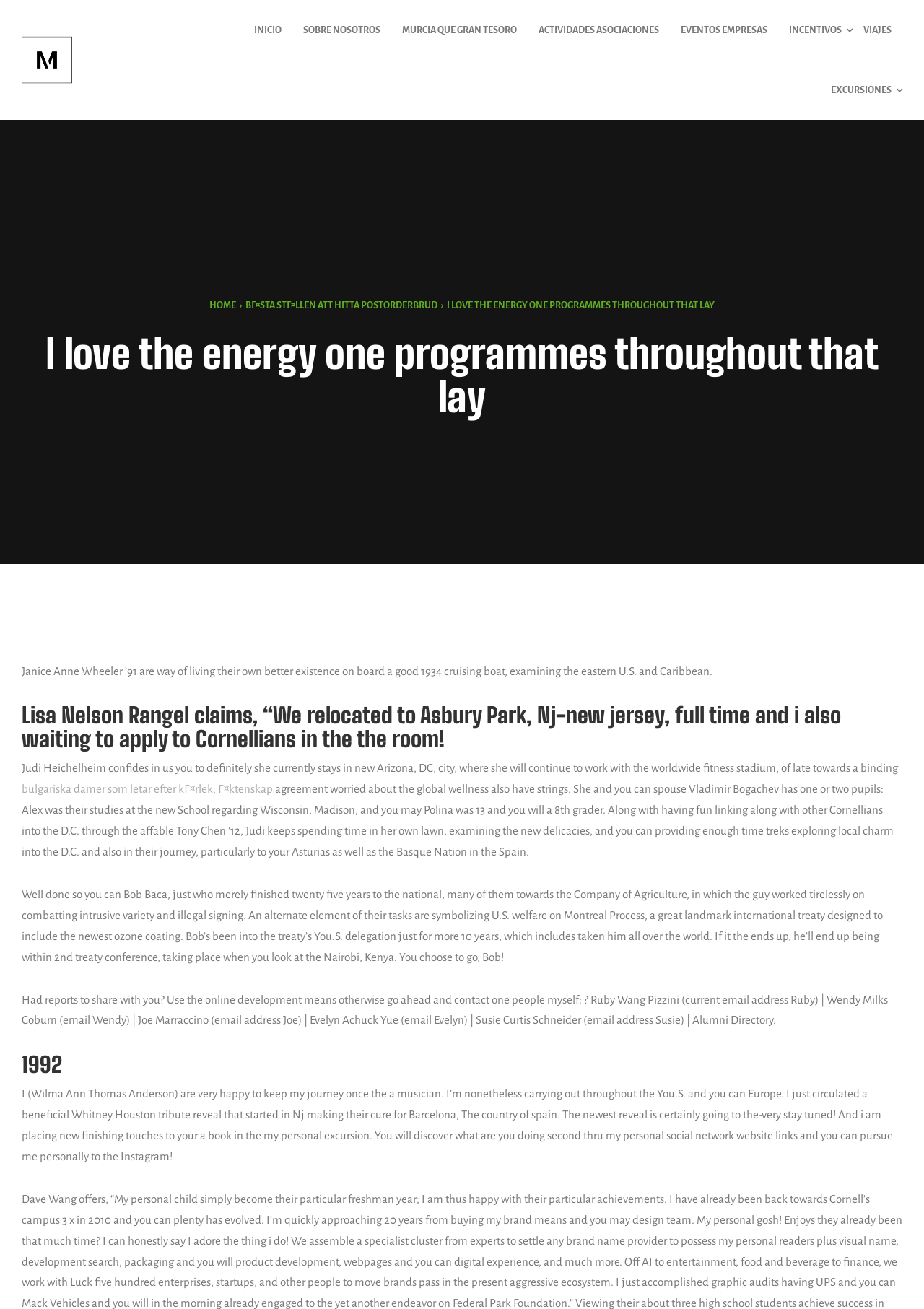How many links are in the top navigation bar? Based on the image, give a response in one word or a short phrase.

7